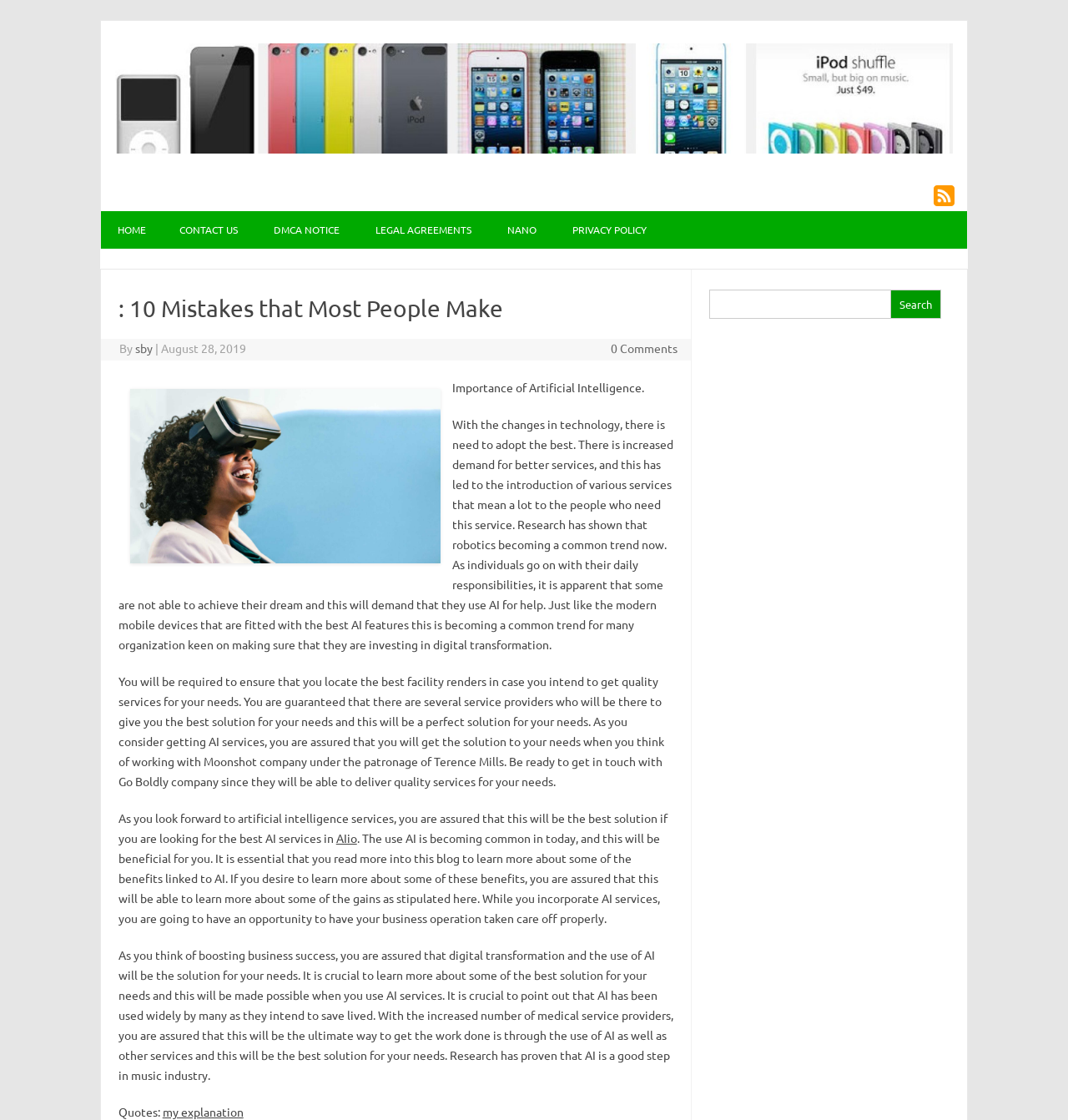Find the UI element described as: "Skip to content" and predict its bounding box coordinates. Ensure the coordinates are four float numbers between 0 and 1, [left, top, right, bottom].

[0.5, 0.189, 0.576, 0.199]